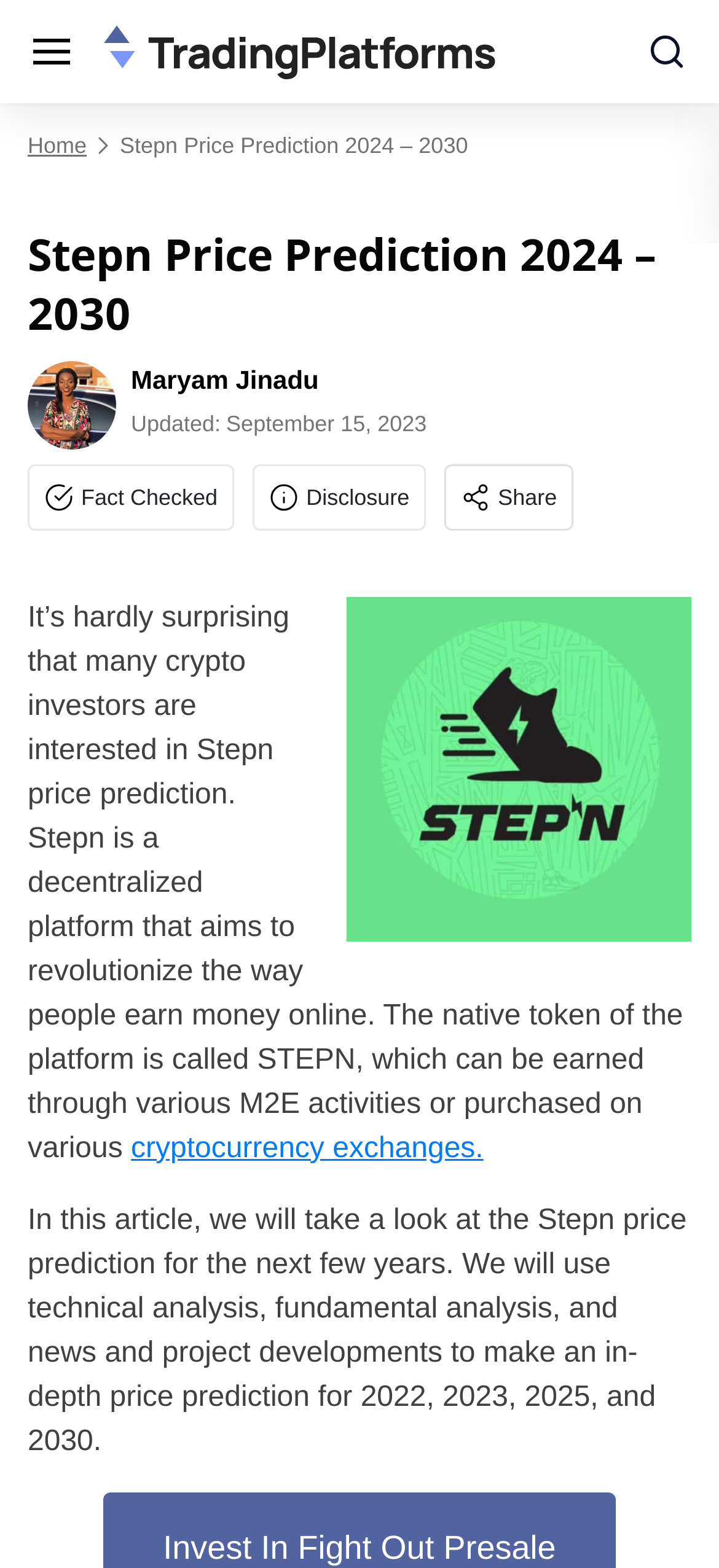Who is the author of the article?
Using the image, respond with a single word or phrase.

Maryam Jinadu